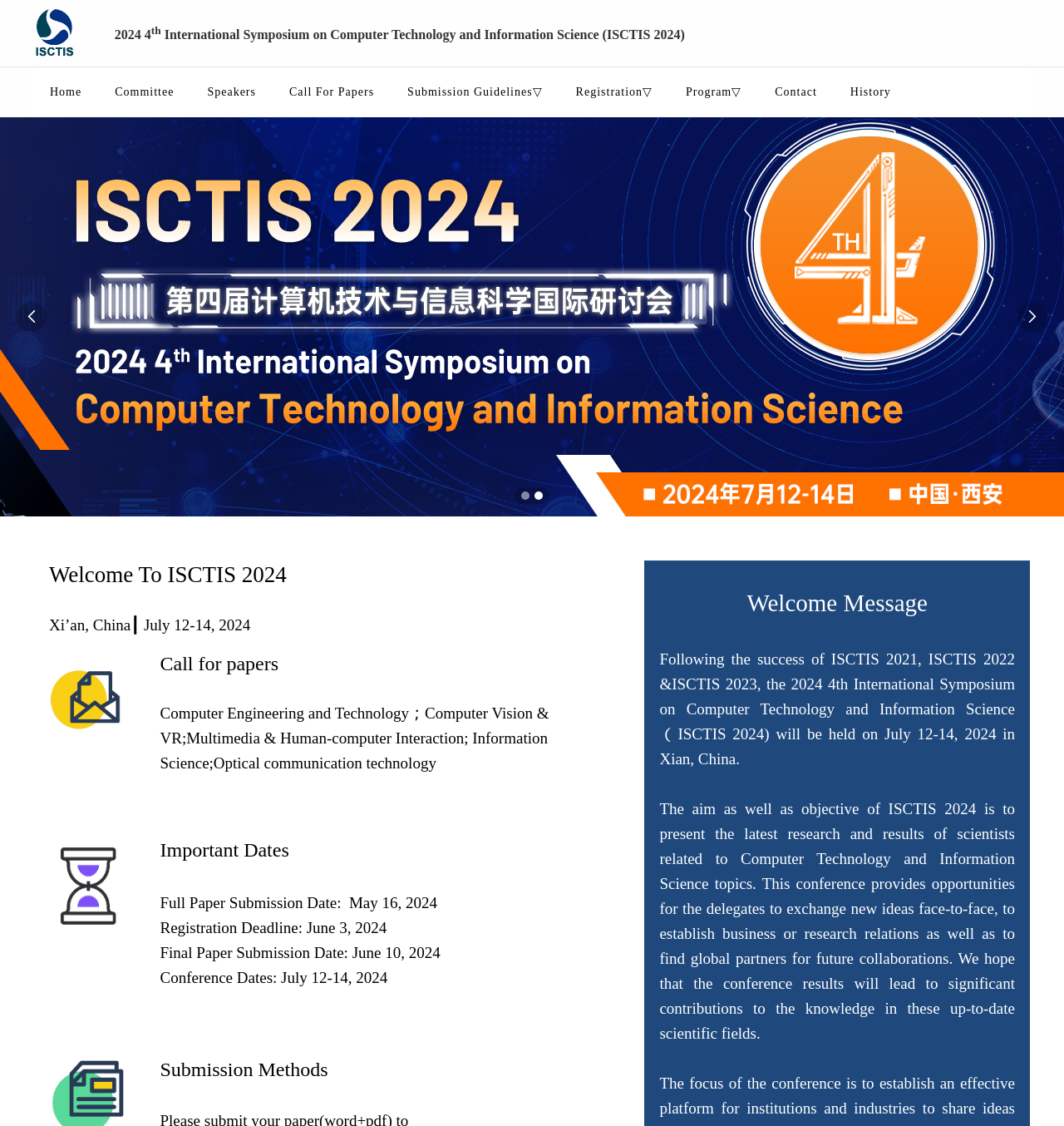Find the bounding box coordinates of the area to click in order to follow the instruction: "Check the Important Dates".

[0.136, 0.742, 0.605, 0.937]